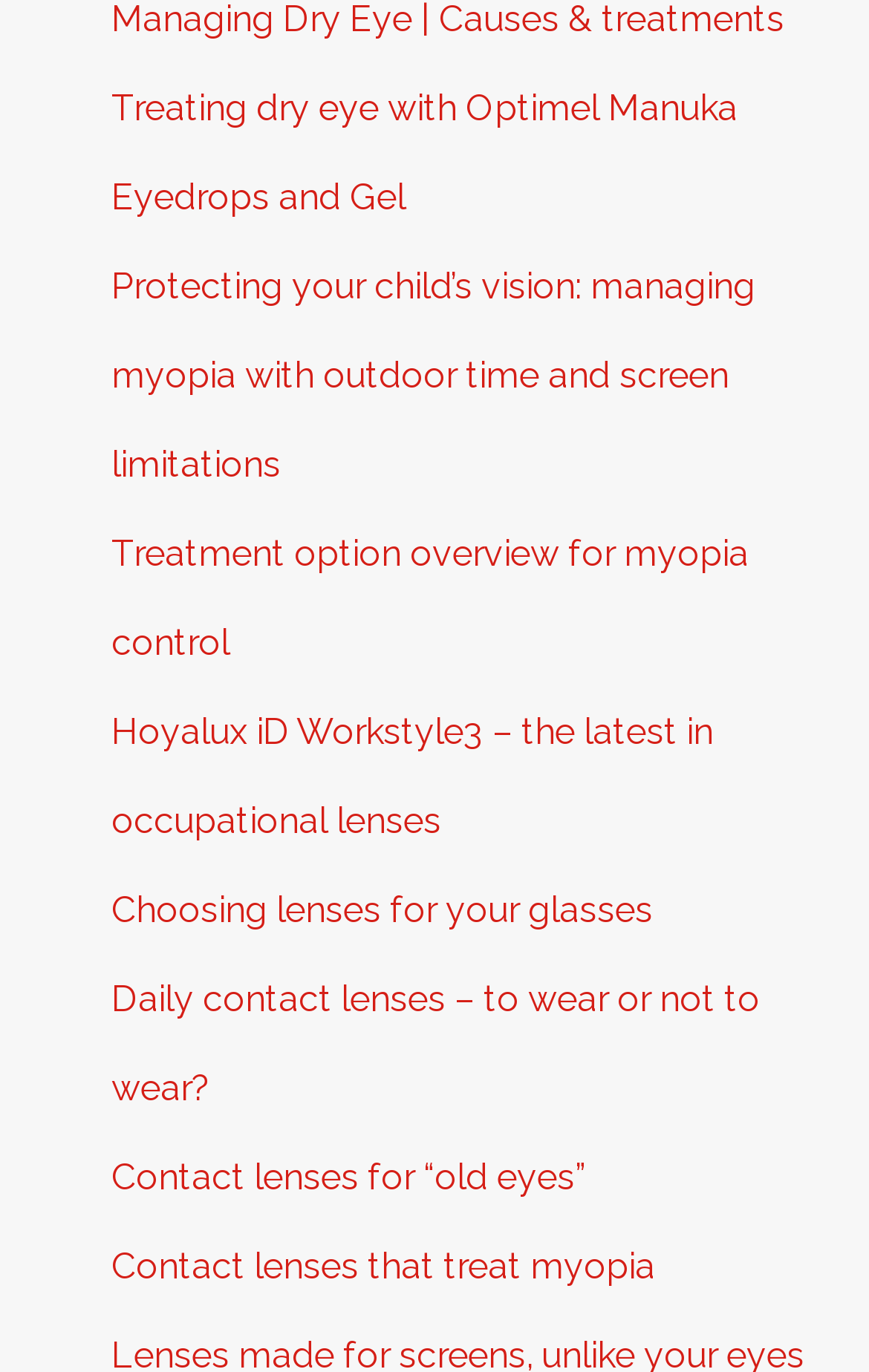Are the links related to eye care?
Provide a detailed answer to the question using information from the image.

By examining the text descriptions of the links, I can see that all of them are related to eye care, including topics such as dry eye treatment, myopia control, and contact lenses.